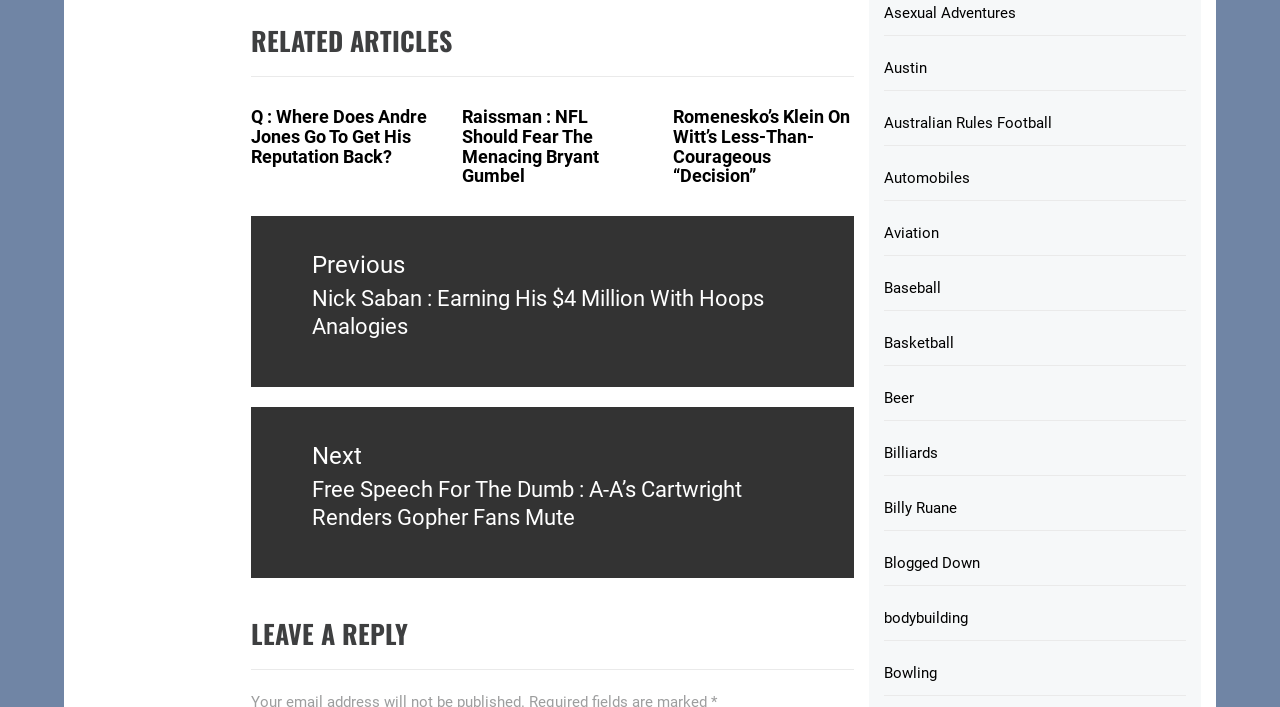Predict the bounding box of the UI element that fits this description: "Australian Rules Football".

[0.725, 0.211, 0.927, 0.275]